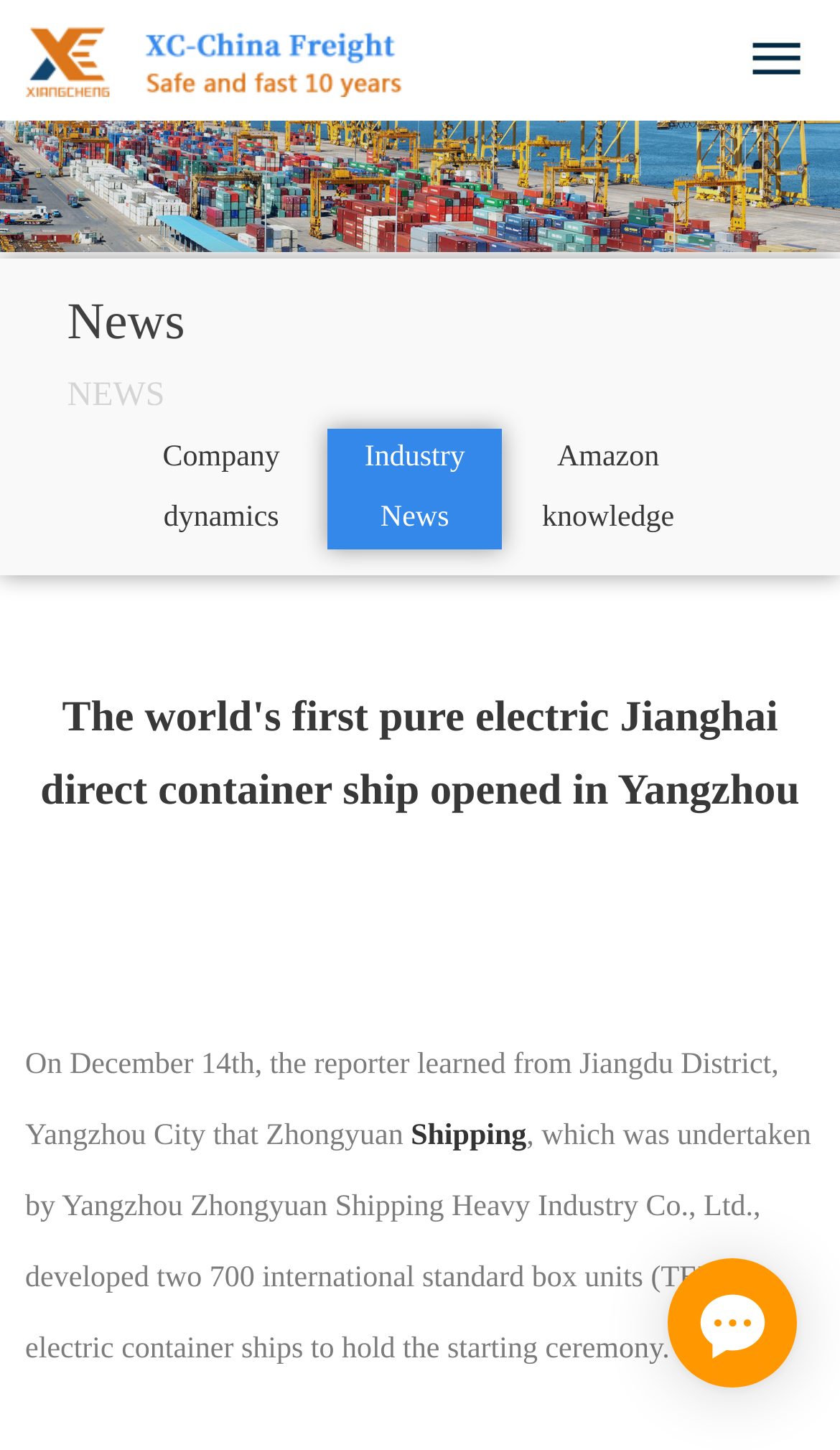What is the name of the company that undertook Zhongyuan Shipping?
Based on the image, answer the question with as much detail as possible.

From the text '...which was undertaken by Yangzhou Zhongyuan Shipping Heavy Industry Co., Ltd., developed two 700 international standard box units (TEU) electric container ships...', we can conclude that Yangzhou Zhongyuan Shipping Heavy Industry Co., Ltd. is the company that undertook Zhongyuan Shipping.